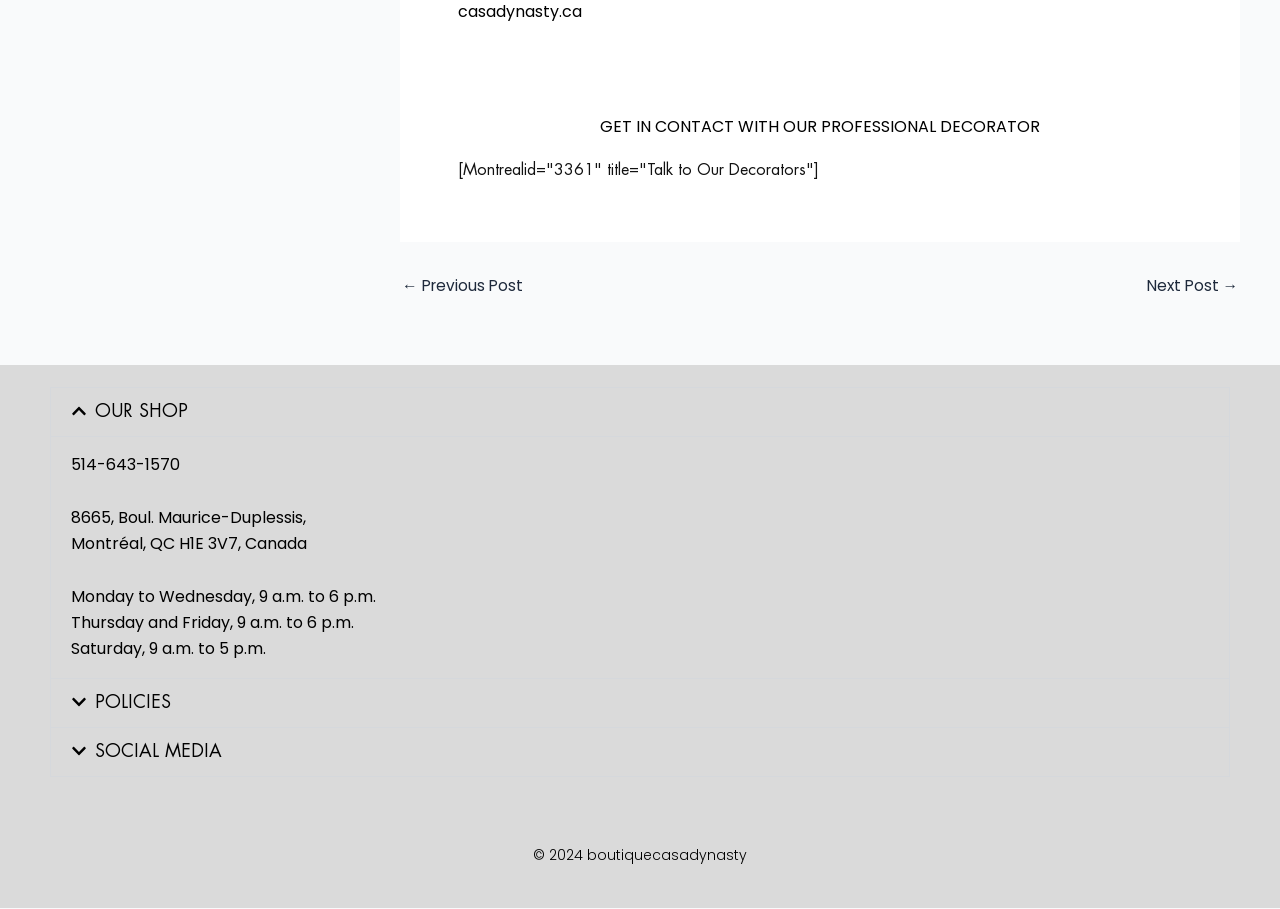Determine the bounding box coordinates of the area to click in order to meet this instruction: "Click the 'Next Post →' link".

[0.896, 0.306, 0.967, 0.323]